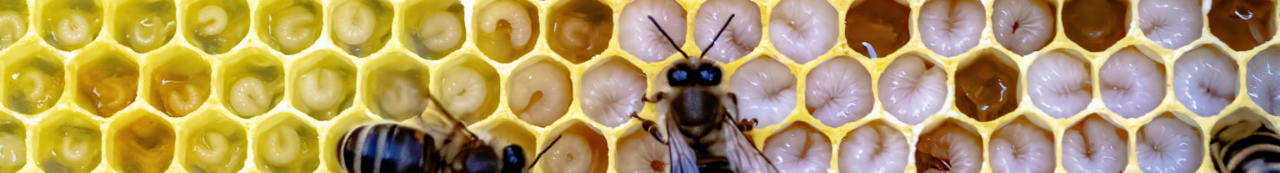What is the significance of the larvae in the hive?
Refer to the image and answer the question using a single word or phrase.

Essential for continuity and health